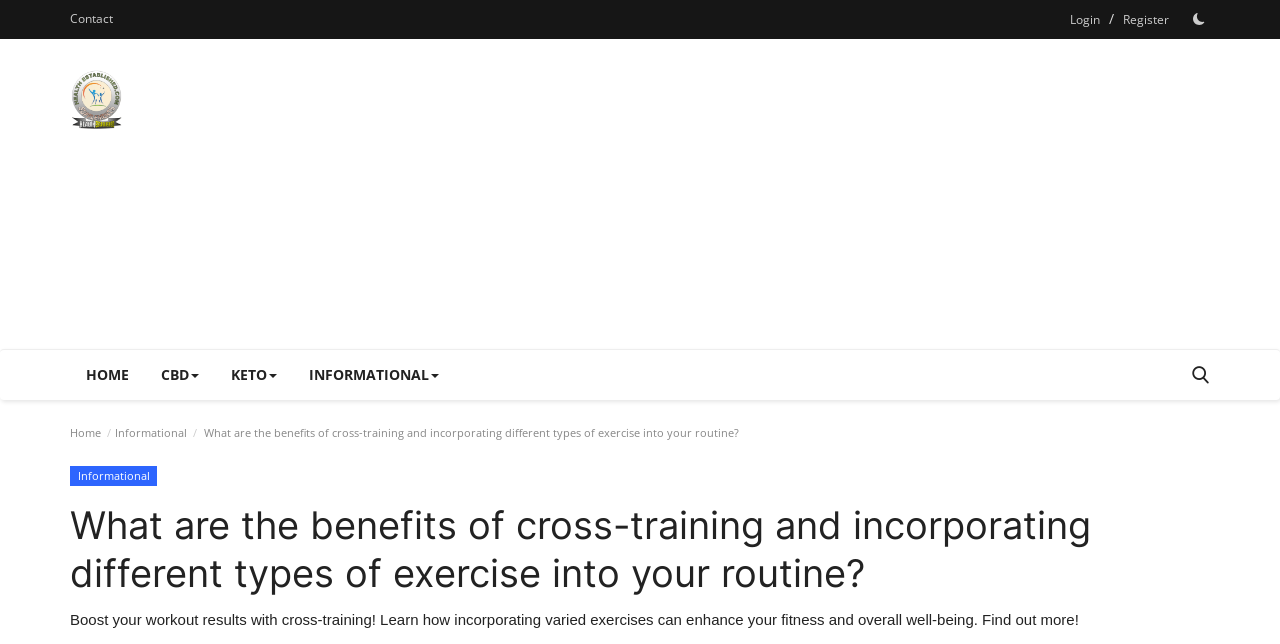Produce an elaborate caption capturing the essence of the webpage.

This webpage is about the benefits of cross-training and incorporating different types of exercise into one's routine. At the top left corner, there is a logo and a link to the homepage. To the right of the logo, there are links to "Contact", "Login", and "Register", as well as a button with an icon. 

Below the top navigation bar, there is a large advertisement iframe that takes up most of the width of the page. 

On the left side of the page, there is a vertical navigation menu with links to "HOME", "CBD", "KETO", and "INFORMATIONAL". Below this menu, there are more links to "Home" and "Informational". 

The main content of the page starts with a heading that asks "What are the benefits of cross-training and incorporating different types of exercise into your routine?" followed by a subheading that encourages readers to "Boost your workout results with cross-training! Learn how incorporating varied exercises can enhance your fitness and overall well-being. Find out more!" 

At the top right corner, there is an icon link. There are a total of 5 buttons on the page, including the one with an icon at the top right corner. There are also 2 images on the page, one of which is the logo.